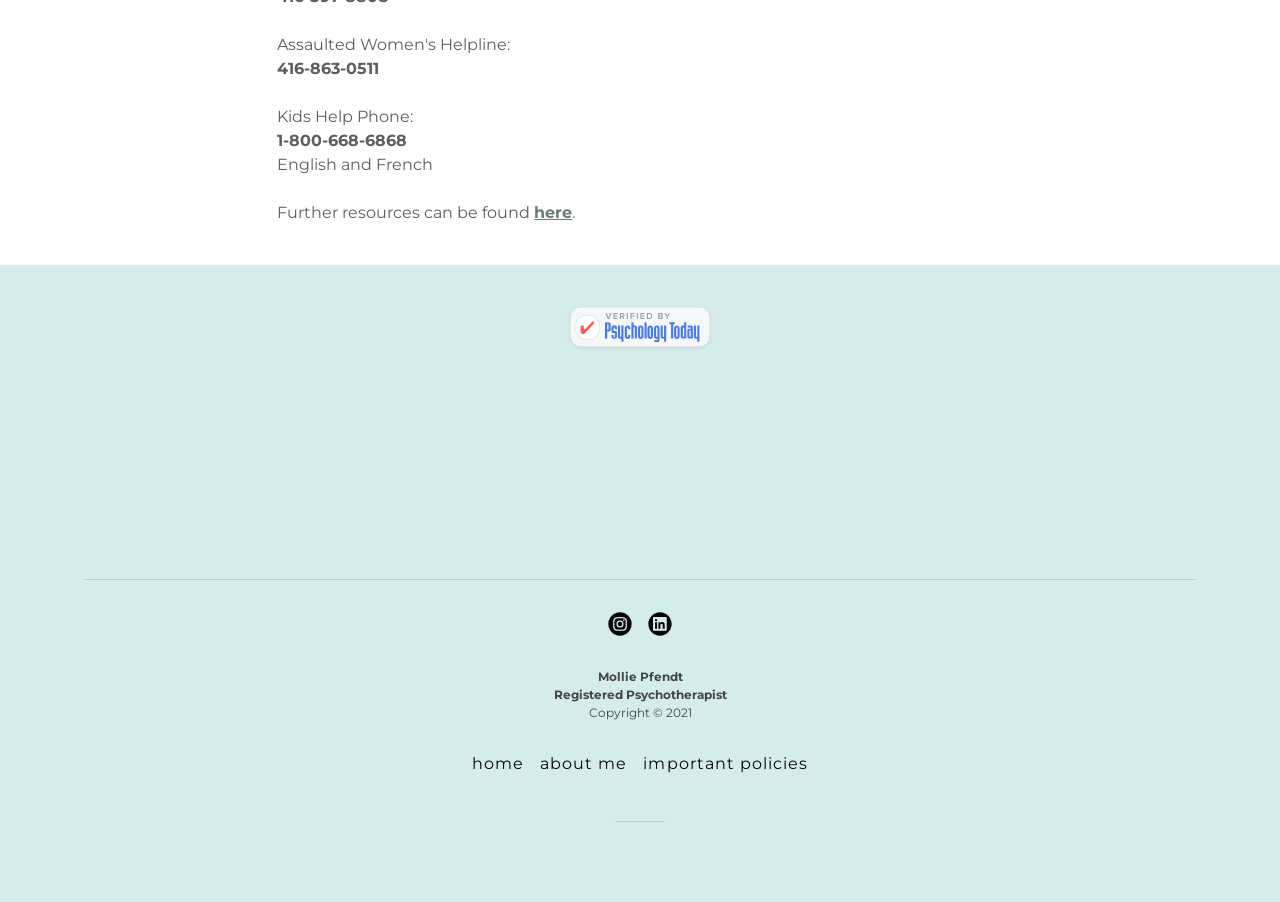Please locate the UI element described by "important policies" and provide its bounding box coordinates.

[0.496, 0.827, 0.637, 0.866]